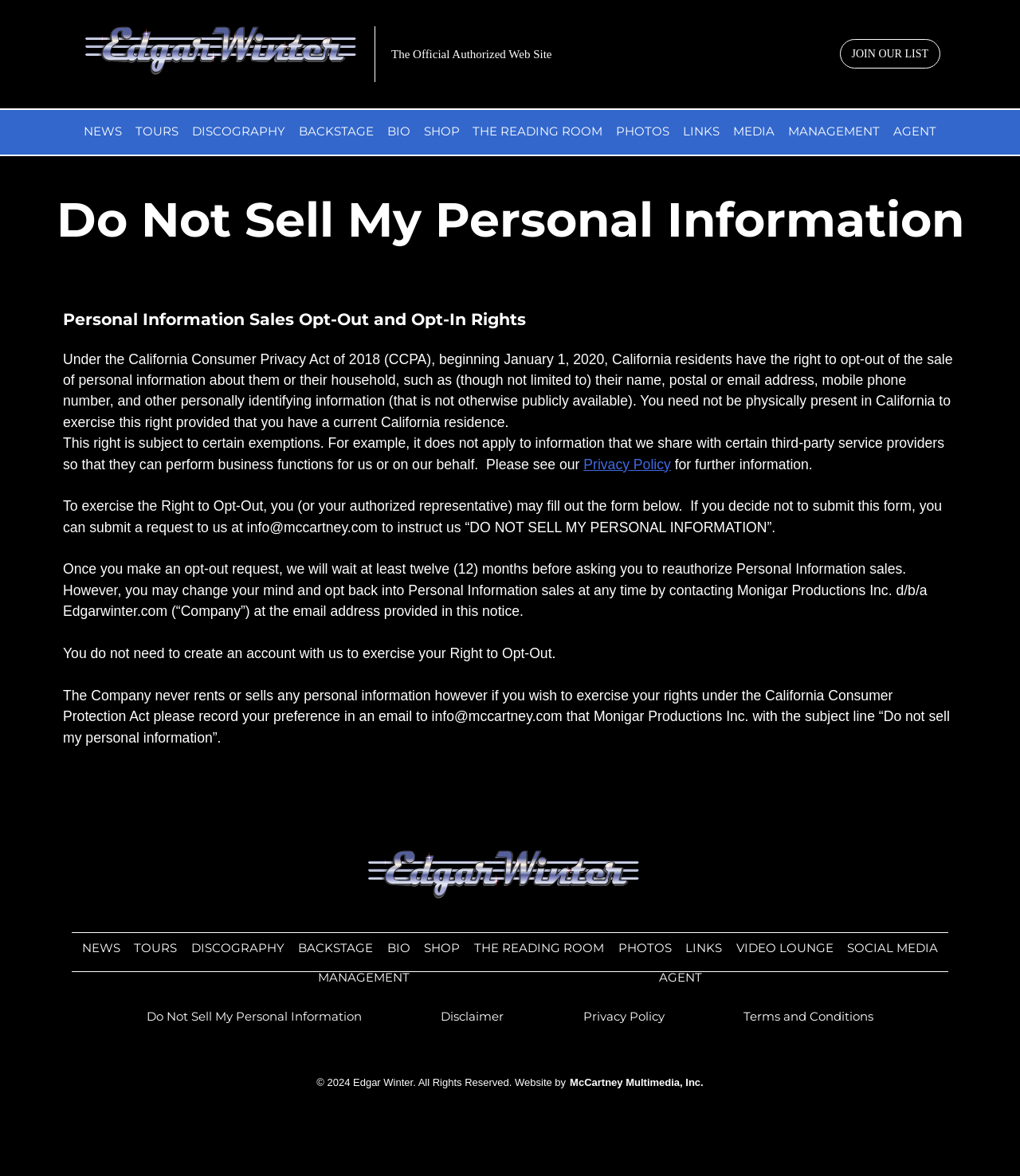Describe every aspect of the webpage in a detailed manner.

The webpage is about Edgar Winter, a musician, and his official authorized website. At the top, there is a link to Edgar Winter's name, accompanied by an image of him. Below this, there is a static text stating "The Official Authorized Web Site". 

On the top-right corner, there is a link to "JOIN OUR LIST". 

The main content of the webpage is divided into two sections. The first section is a menu bar with 12 links, including "NEWS", "TOURS", "DISCOGRAPHY", "BACKSTAGE", "BIO", "SHOP", "THE READING ROOM", "PHOTOS", "LINKS", "MEDIA", "MANAGEMENT", and "AGENT". These links are positioned horizontally, taking up the entire width of the webpage.

The second section is an article about "Do Not Sell My Personal Information" under the California Consumer Privacy Act of 2018. The article explains the rights of California residents to opt-out of the sale of personal information and provides information on how to exercise this right. There are several paragraphs of text, including a link to the "Privacy Policy" and an email address to contact for opting out.

Below the article, there is a repeated menu bar with the same 12 links as before. 

At the bottom of the webpage, there are several links, including "Do Not Sell My Personal Information", "Disclaimer", "Privacy Policy", and "Terms and Conditions". There is also a copyright notice stating "© 2024 Edgar Winter. All Rights Reserved" and a credit to the website designer, "McCartney Multimedia, Inc.".